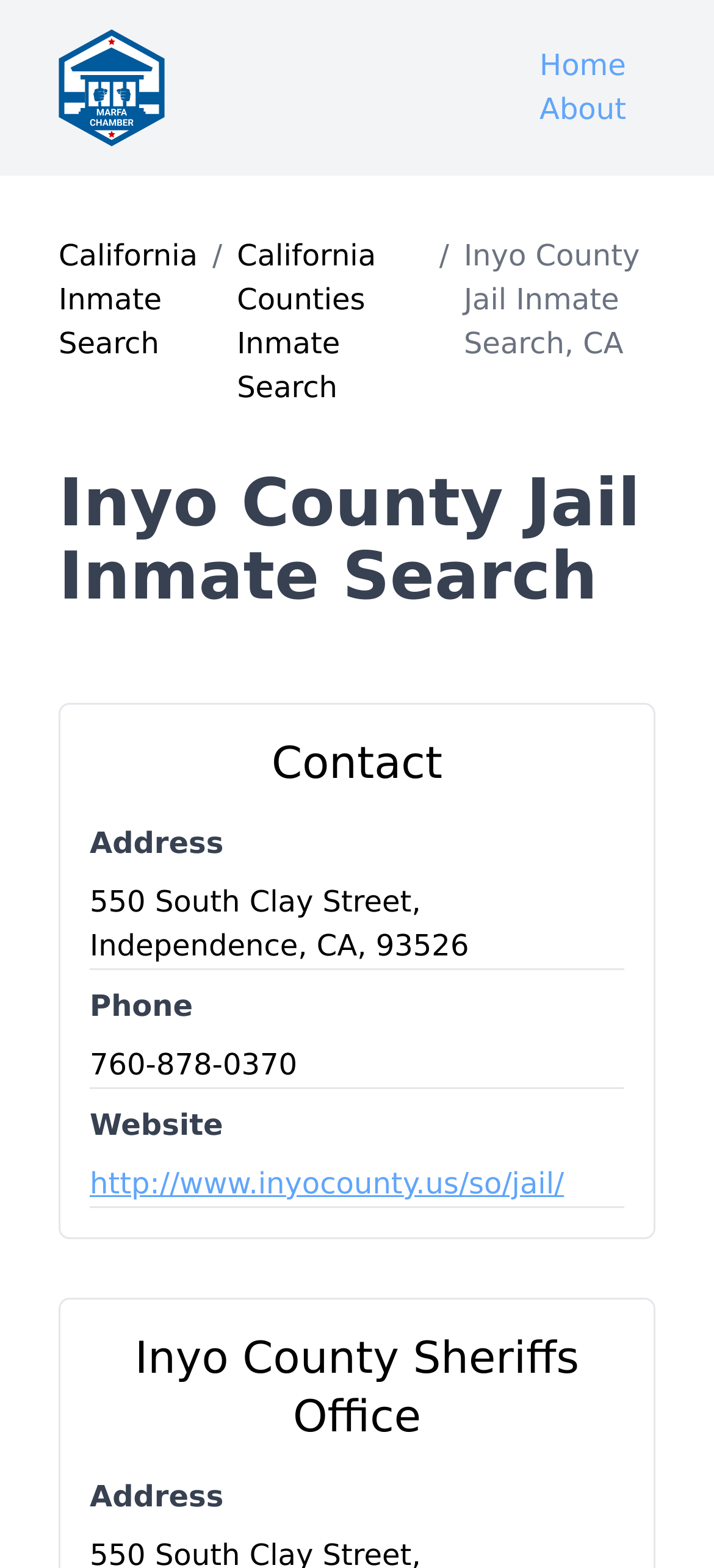Please determine and provide the text content of the webpage's heading.

Inyo County Jail Inmate Search